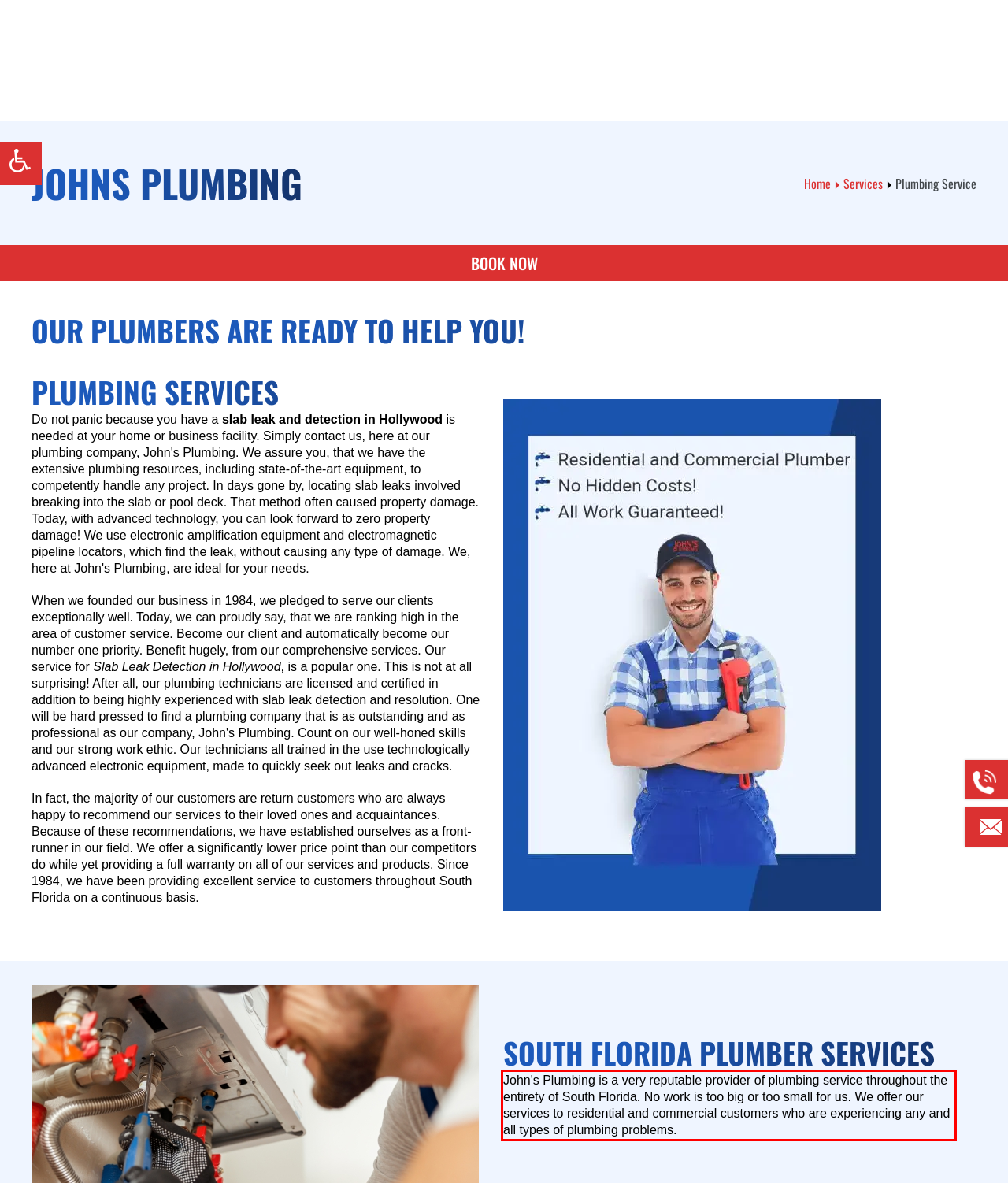You have a screenshot of a webpage where a UI element is enclosed in a red rectangle. Perform OCR to capture the text inside this red rectangle.

John's Plumbing is a very reputable provider of plumbing service throughout the entirety of South Florida. No work is too big or too small for us. We offer our services to residential and commercial customers who are experiencing any and all types of plumbing problems.